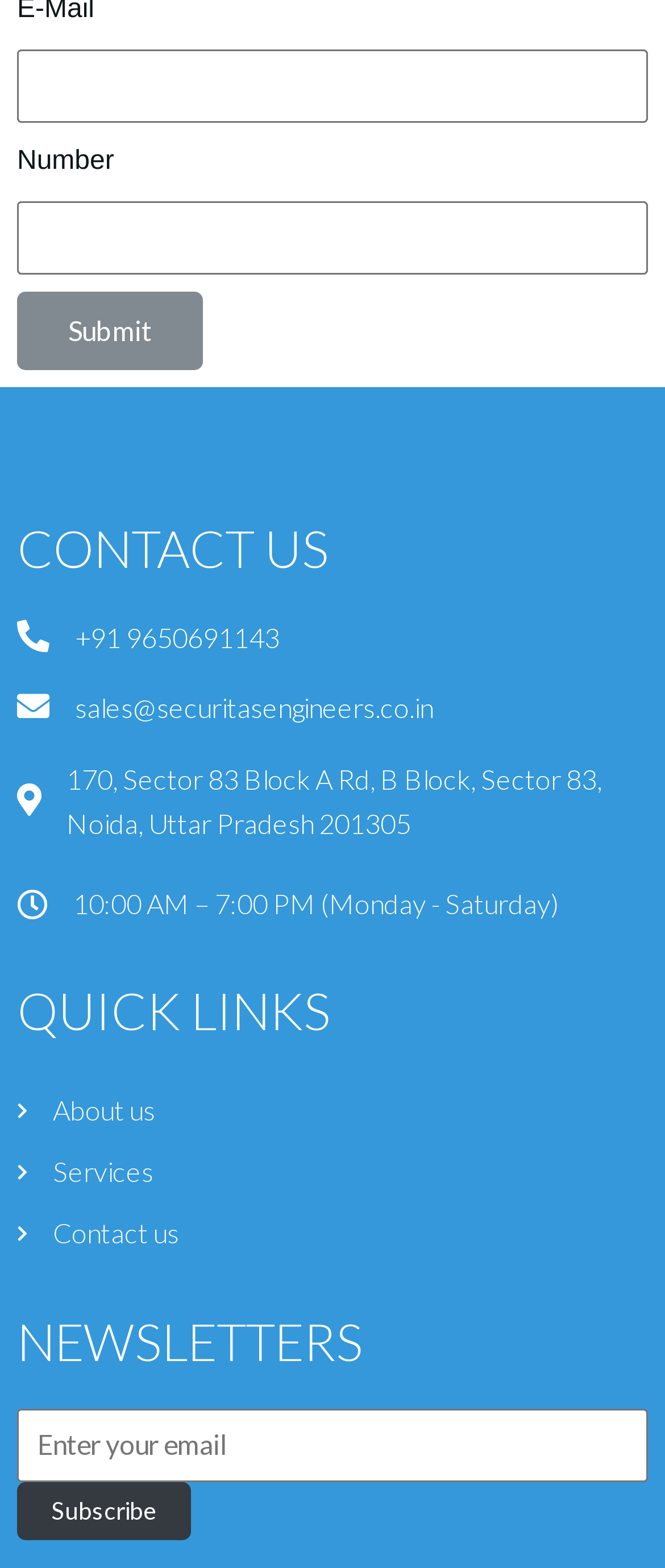Provide a brief response to the question using a single word or phrase: 
What are the working hours of the office?

10:00 AM – 7:00 PM (Monday - Saturday)